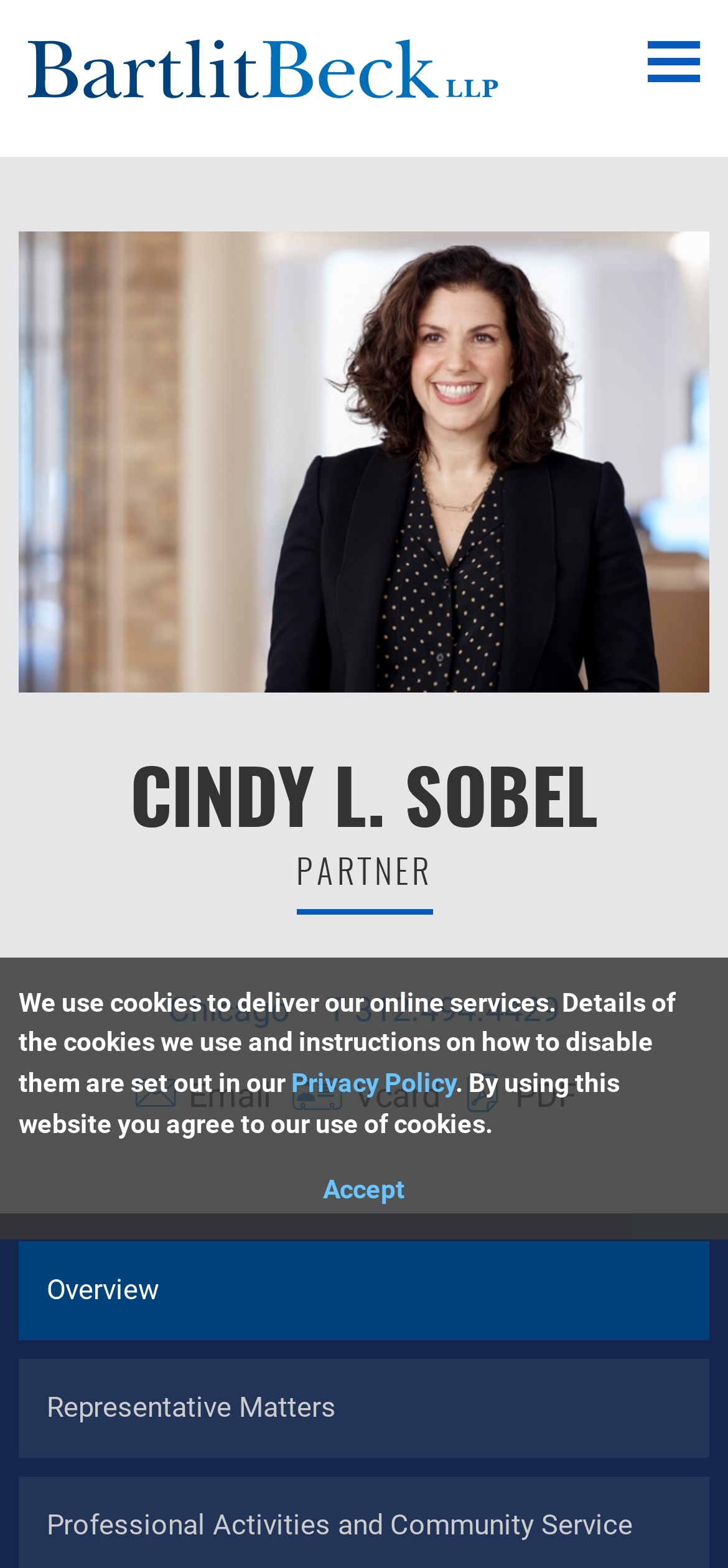Identify the bounding box coordinates of the section that should be clicked to achieve the task described: "View Cindy Sobel's representative matters".

[0.026, 0.866, 0.974, 0.93]